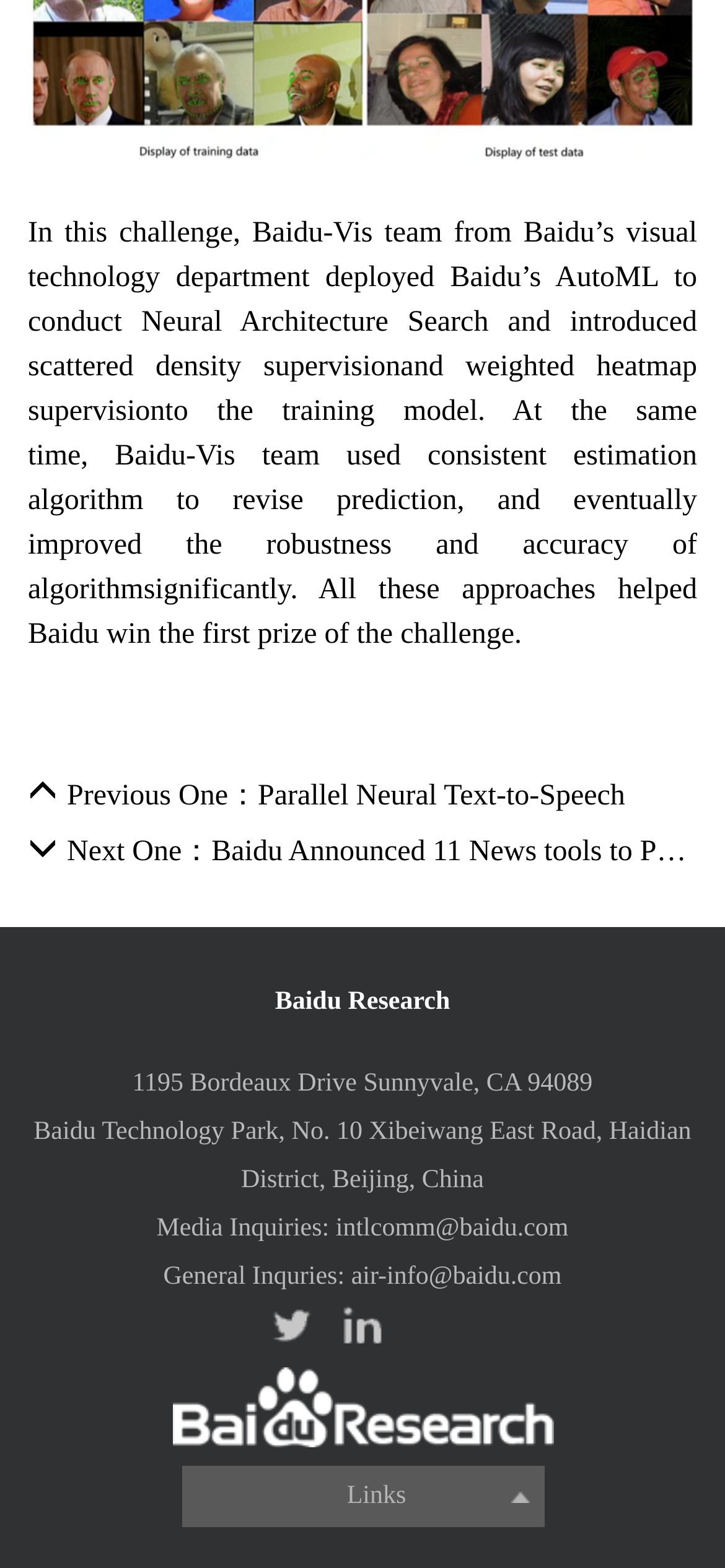Using the description "Previous One：Parallel Neural Text-to-Speech", predict the bounding box of the relevant HTML element.

[0.038, 0.491, 0.962, 0.526]